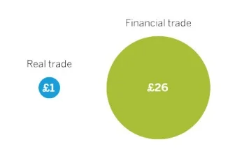What is the value of financial trade?
Give a detailed response to the question by analyzing the screenshot.

The value of financial trade is explicitly stated in the caption as £26, which is represented by the larger green circle labeled 'Financial trade'.